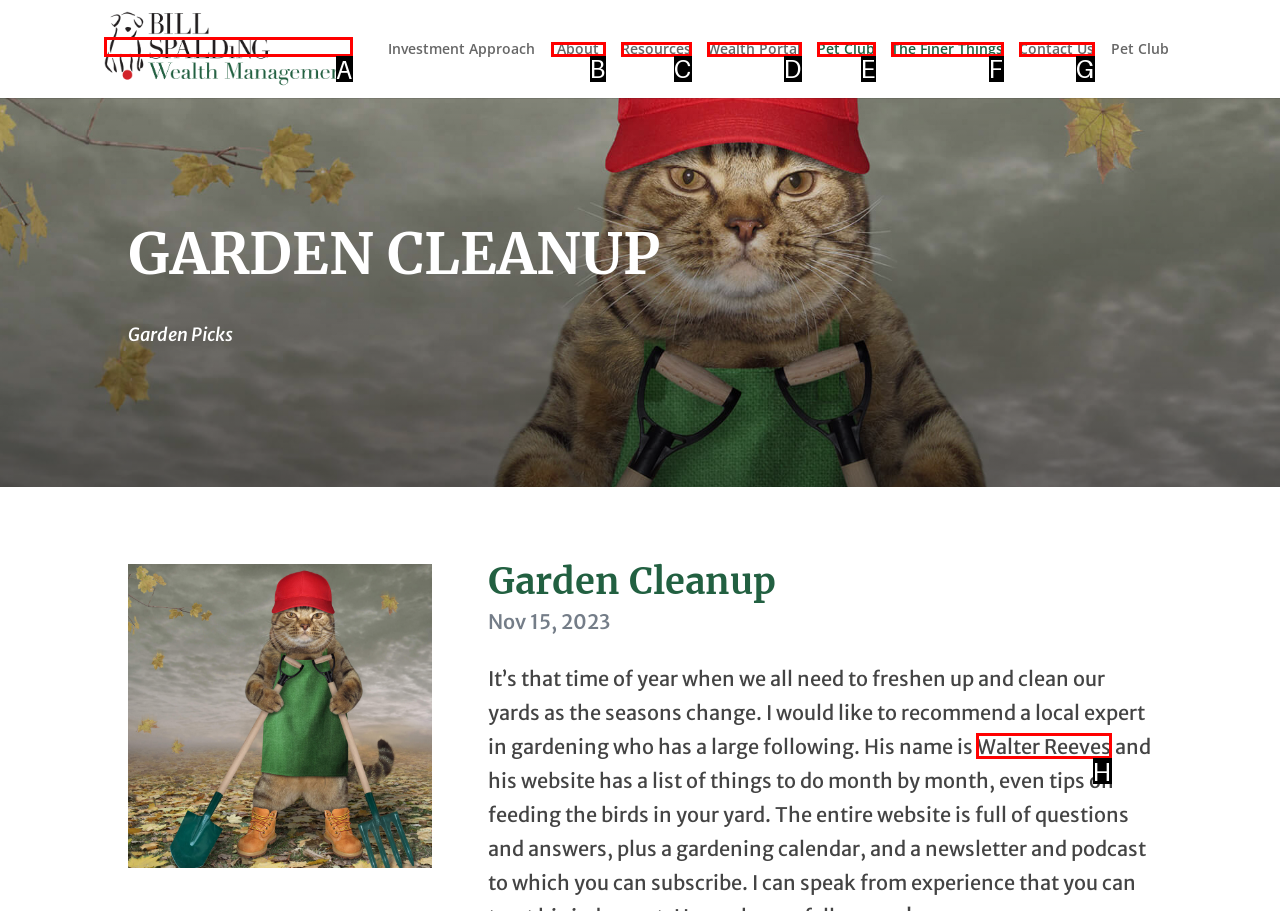Show which HTML element I need to click to perform this task: learn about Walter Reeves Answer with the letter of the correct choice.

H